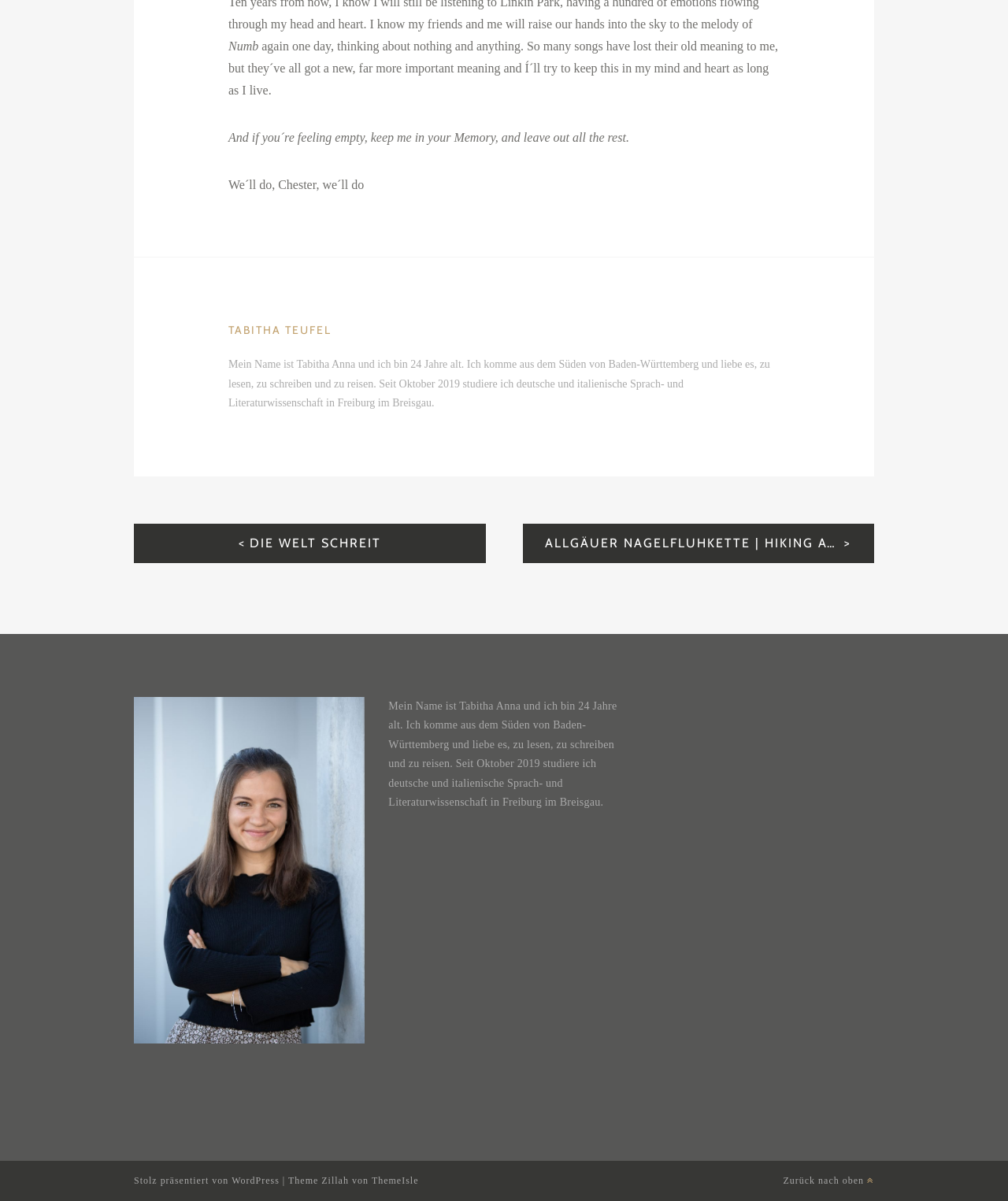Please find the bounding box for the UI component described as follows: "WordPress".

[0.23, 0.978, 0.277, 0.987]